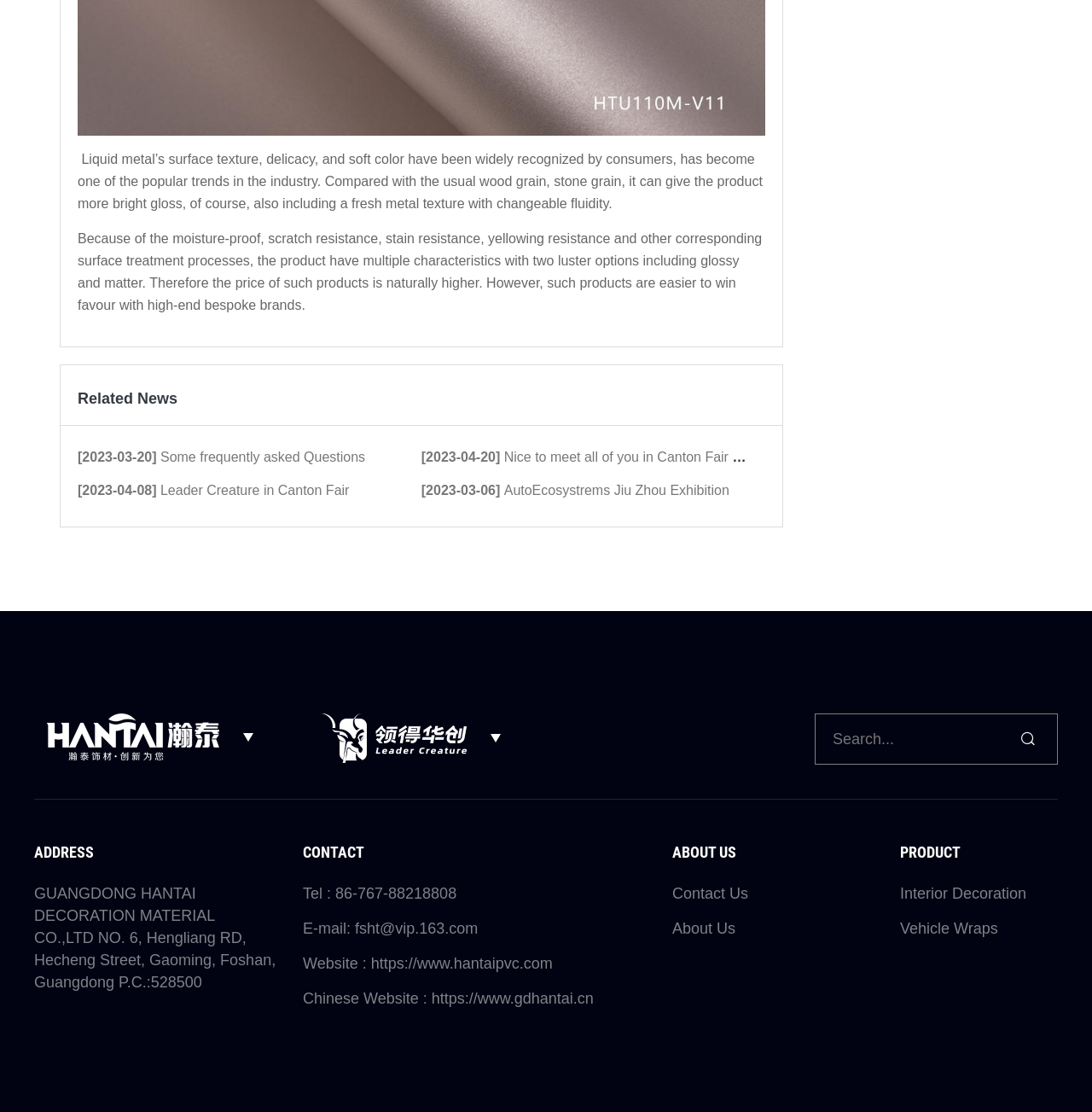Locate the UI element described as follows: "https://www.gdhantai.cn". Return the bounding box coordinates as four float numbers between 0 and 1 in the order [left, top, right, bottom].

[0.395, 0.89, 0.544, 0.906]